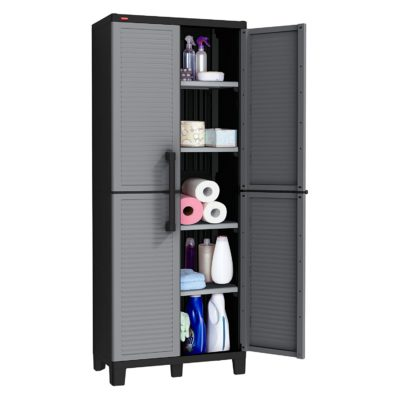Based on what you see in the screenshot, provide a thorough answer to this question: What type of items can be stored in the cabinet?

According to the caption, the cabinet can hold 'an assortment of household products such as cleaning supplies, toiletries, and other essentials', implying that it is designed to store various household items.